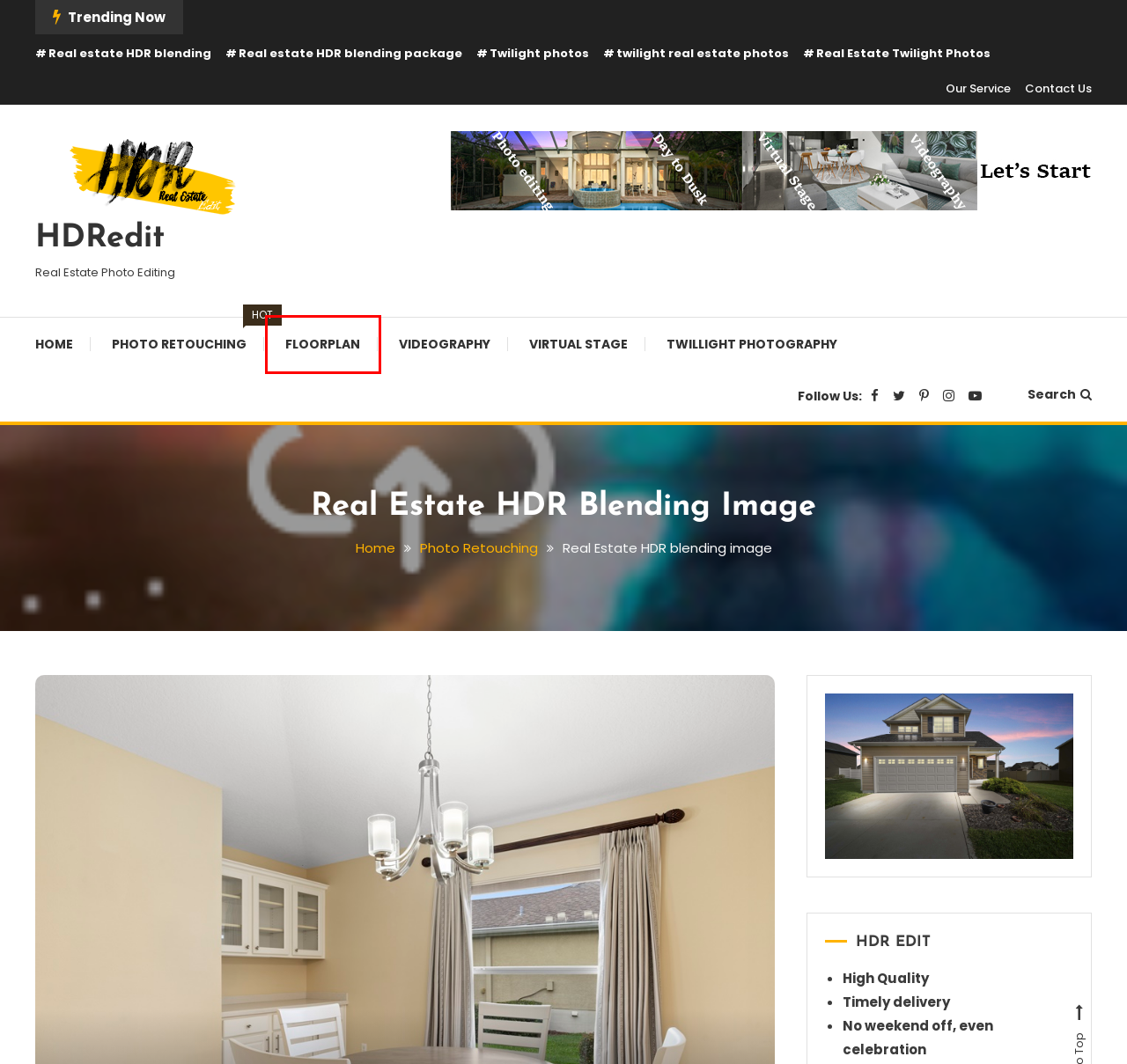Look at the screenshot of a webpage where a red rectangle bounding box is present. Choose the webpage description that best describes the new webpage after clicking the element inside the red bounding box. Here are the candidates:
A. FloorPlan – HDRedit
B. Qblends | Real Estate Photo Editing , Virtual staging
C. twilight real estate photos – HDRedit
D. Real estate HDR blending package – HDRedit
E. HDRedit – Real Estate Photo Editing
F. Our Service – HDRedit
G. Photo Retouching – HDRedit
H. Real estate HDR blending – HDRedit

A